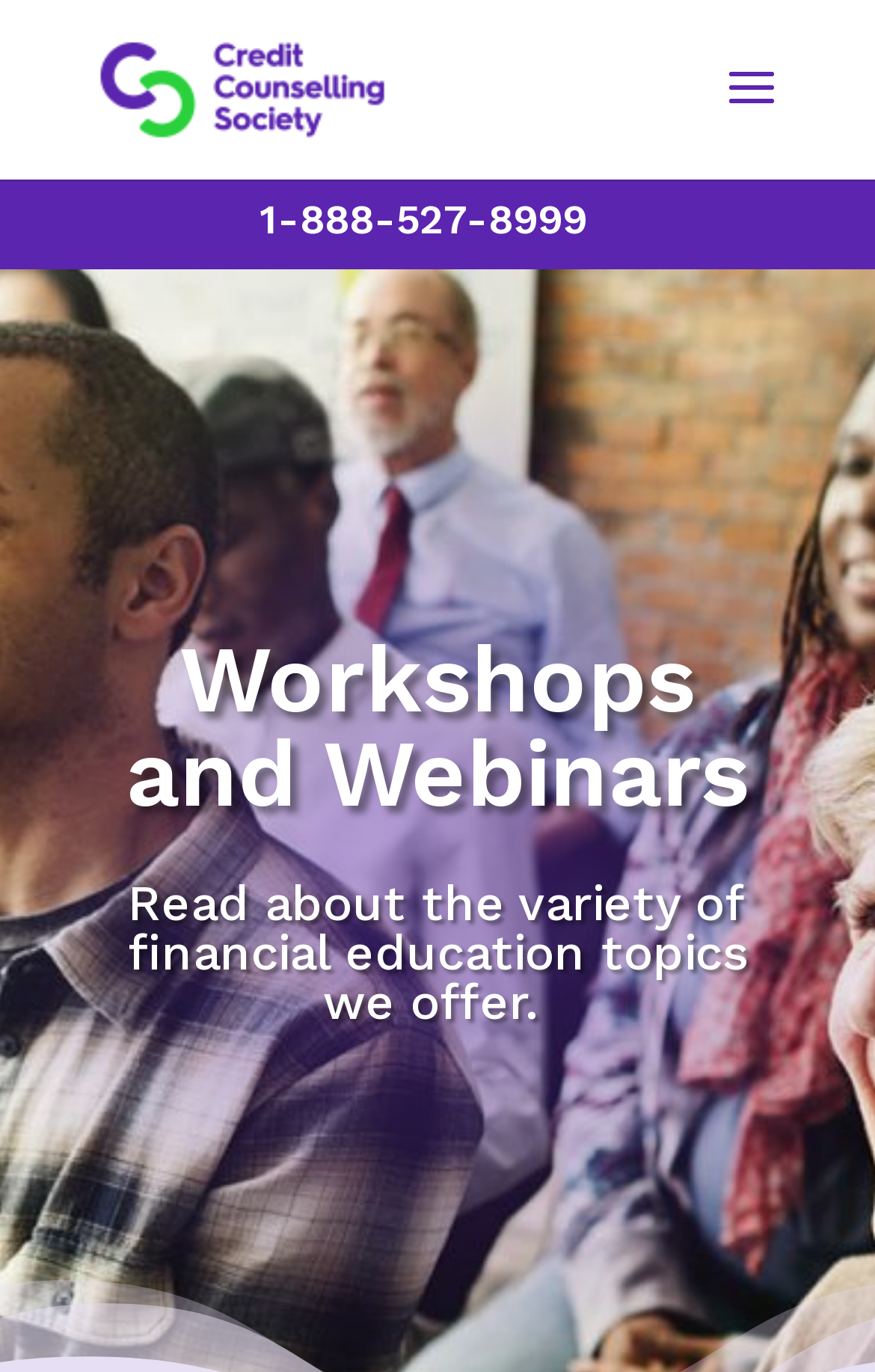Identify and provide the title of the webpage.

How Marketers Influence Your Money Habits & Overspending
Free Psychology of Spending Webinar